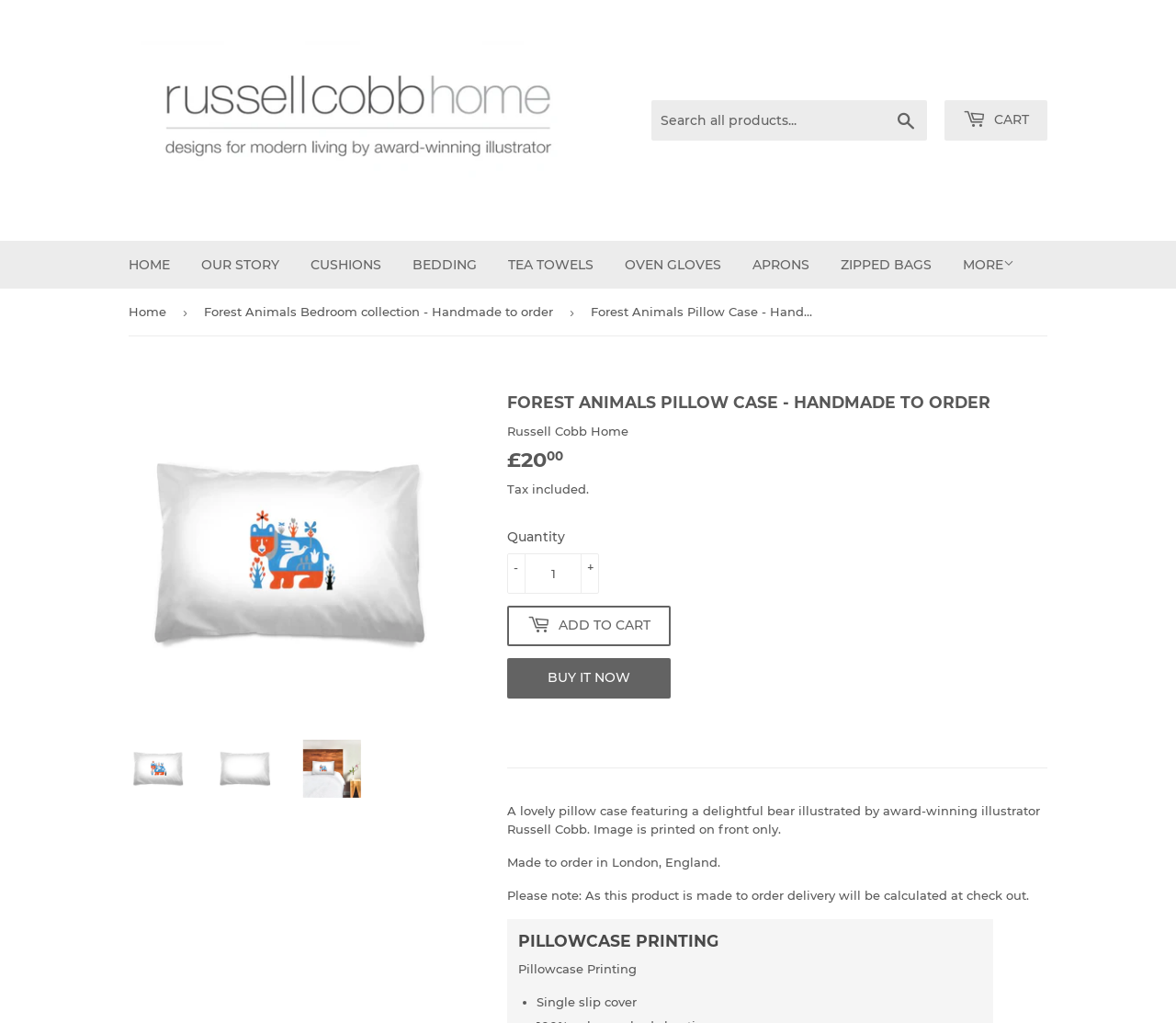Generate a comprehensive caption for the webpage you are viewing.

This webpage is an e-commerce product page for a pillowcase featuring a delightful bear illustration by Russell Cobb. At the top, there is a navigation menu with links to the home page, about the company, and various product categories. Below the navigation menu, there is a search bar and a cart icon.

The main content of the page is divided into two sections. On the left, there is a large image of the pillowcase, which takes up most of the vertical space. On the right, there is a section with product information, including the product title, price (£20.00), and a brief description of the product.

Below the product title, there is a section with quantity controls, allowing the user to adjust the quantity of the product they want to purchase. There are also two buttons: "ADD TO CART" and "BUY IT NOW".

Further down the page, there is a section with more detailed product information, including a longer product description, information about the product being made to order in London, England, and a note about delivery calculations.

Finally, there is a section with a heading "PILLOWCASE PRINTING" and a list with a single item, "Single slip cover", which provides additional information about the product.